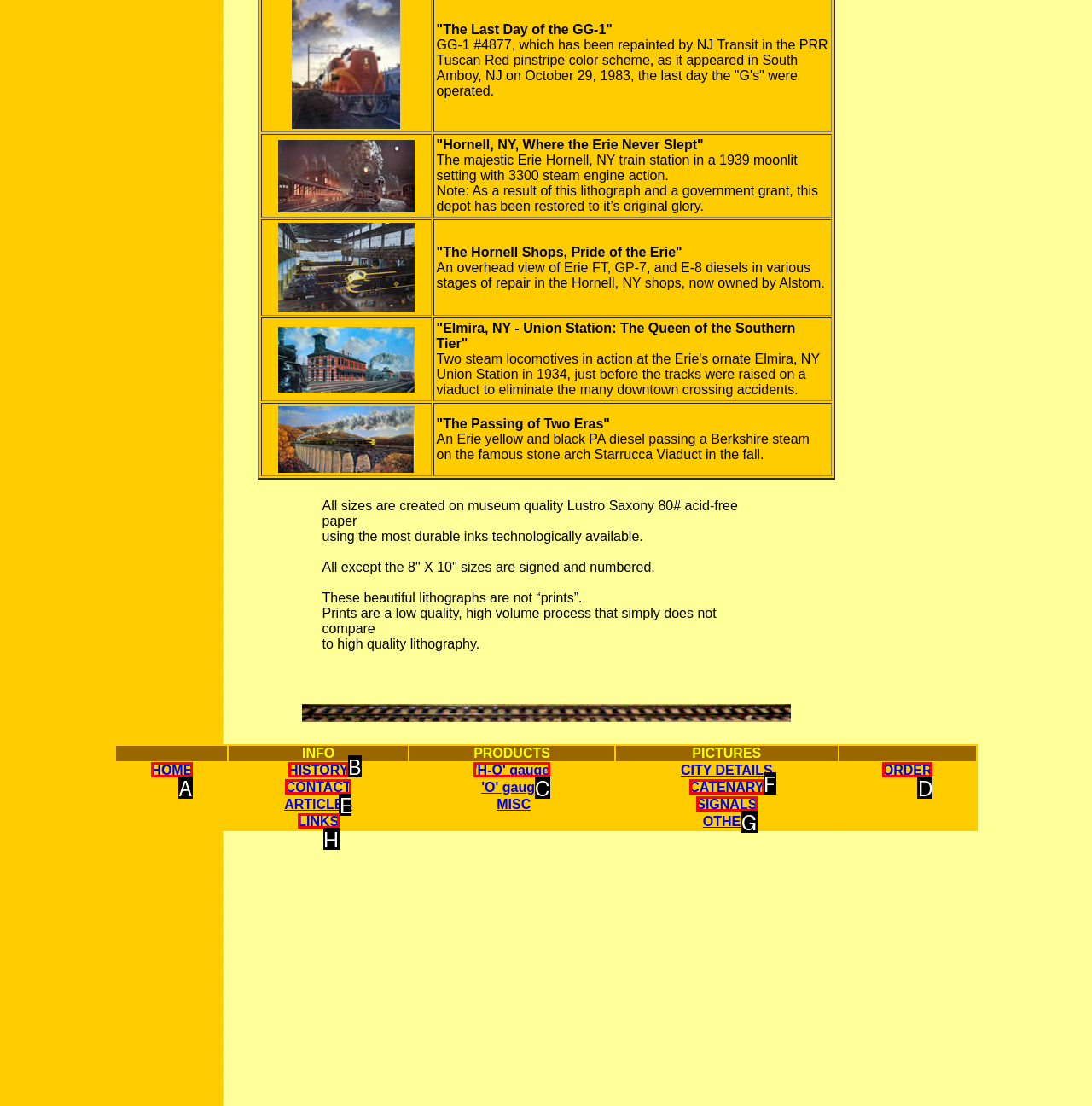Find the HTML element that suits the description: SIGNALS
Indicate your answer with the letter of the matching option from the choices provided.

G